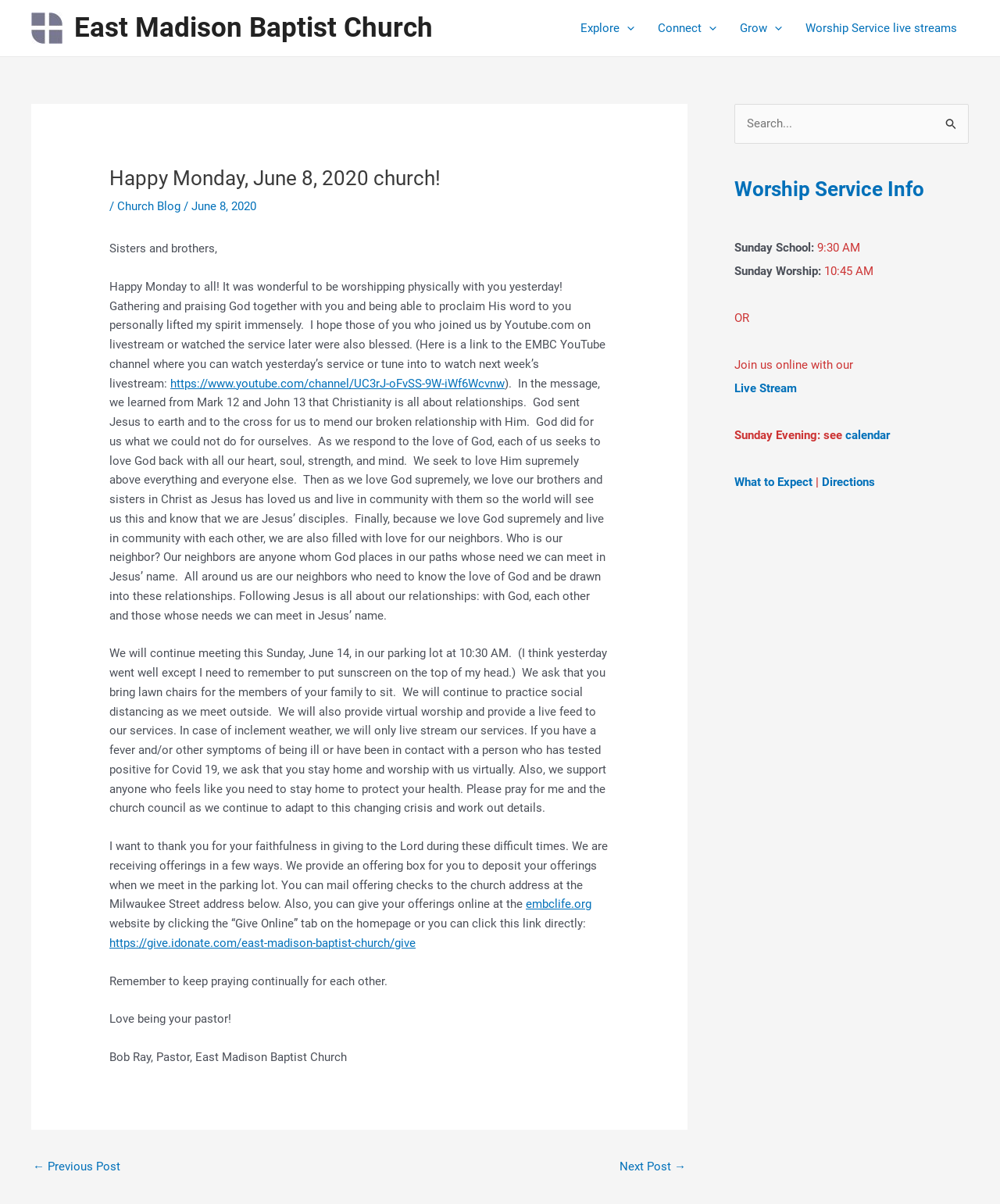How can I watch yesterday's service?
Examine the image and give a concise answer in one word or a short phrase.

YouTube